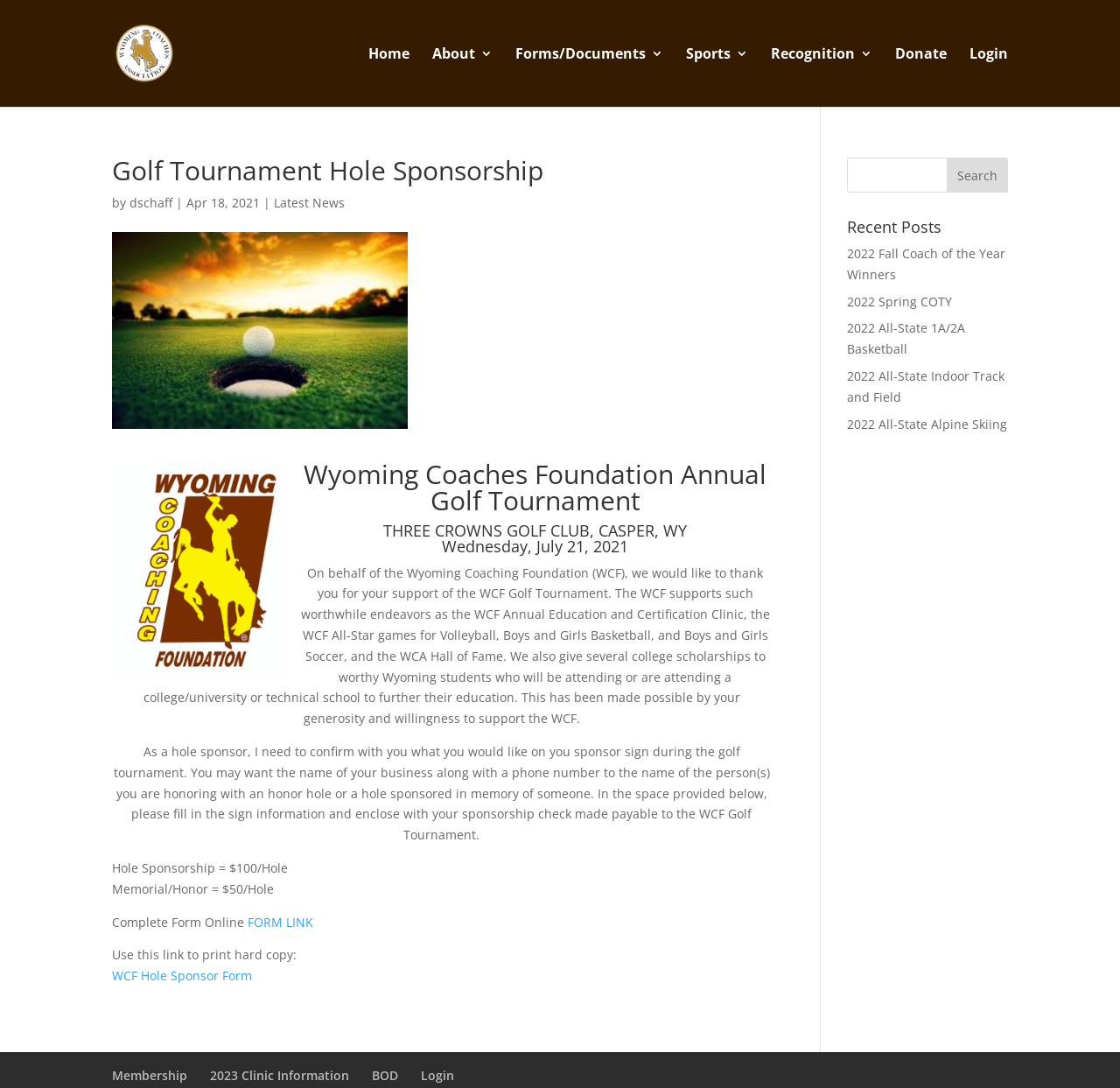Can you pinpoint the bounding box coordinates for the clickable element required for this instruction: "View the '2022 Fall Coach of the Year Winners' post"? The coordinates should be four float numbers between 0 and 1, i.e., [left, top, right, bottom].

[0.756, 0.225, 0.898, 0.26]